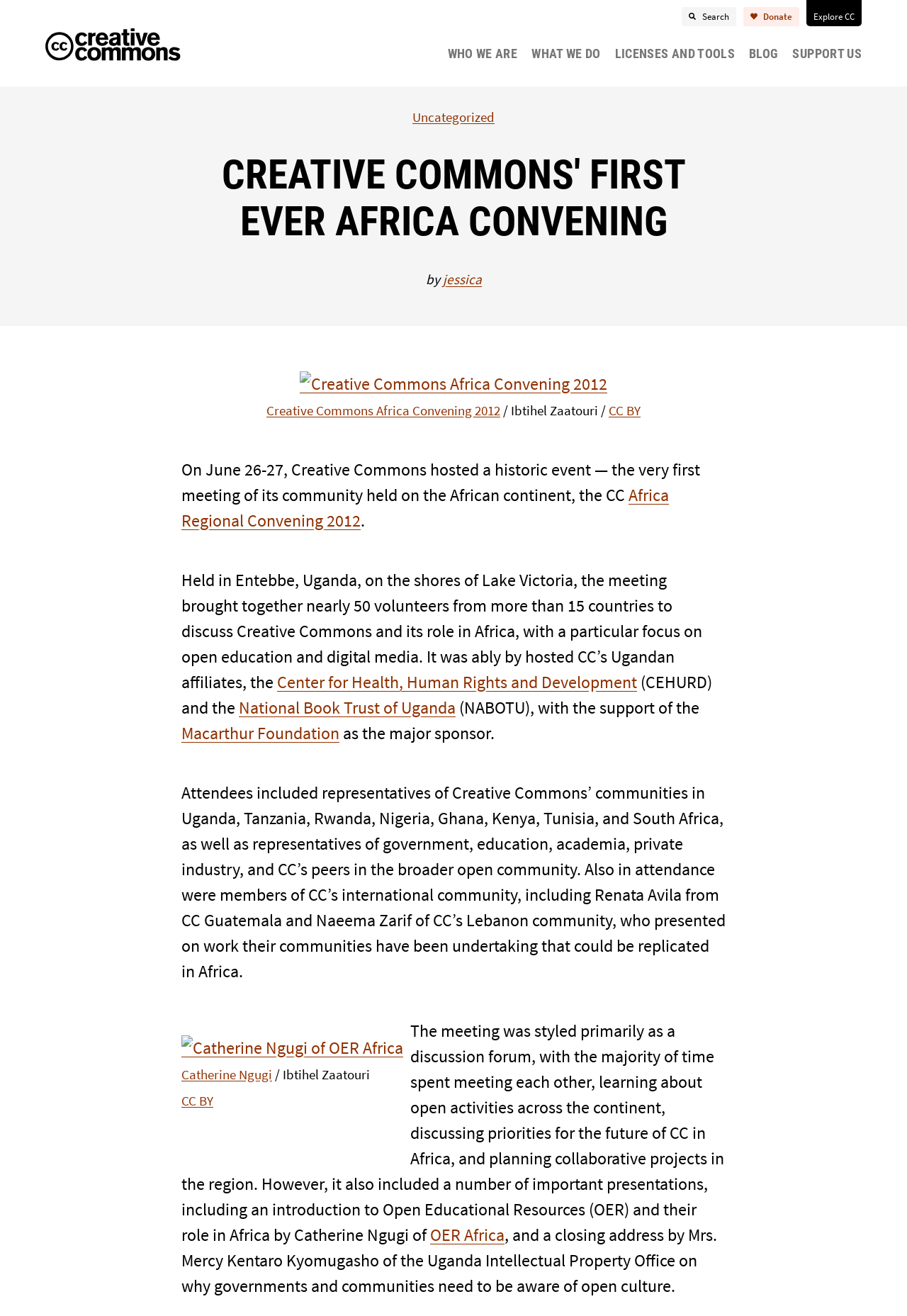Determine the bounding box coordinates of the section to be clicked to follow the instruction: "Search for something". The coordinates should be given as four float numbers between 0 and 1, formatted as [left, top, right, bottom].

[0.752, 0.005, 0.811, 0.02]